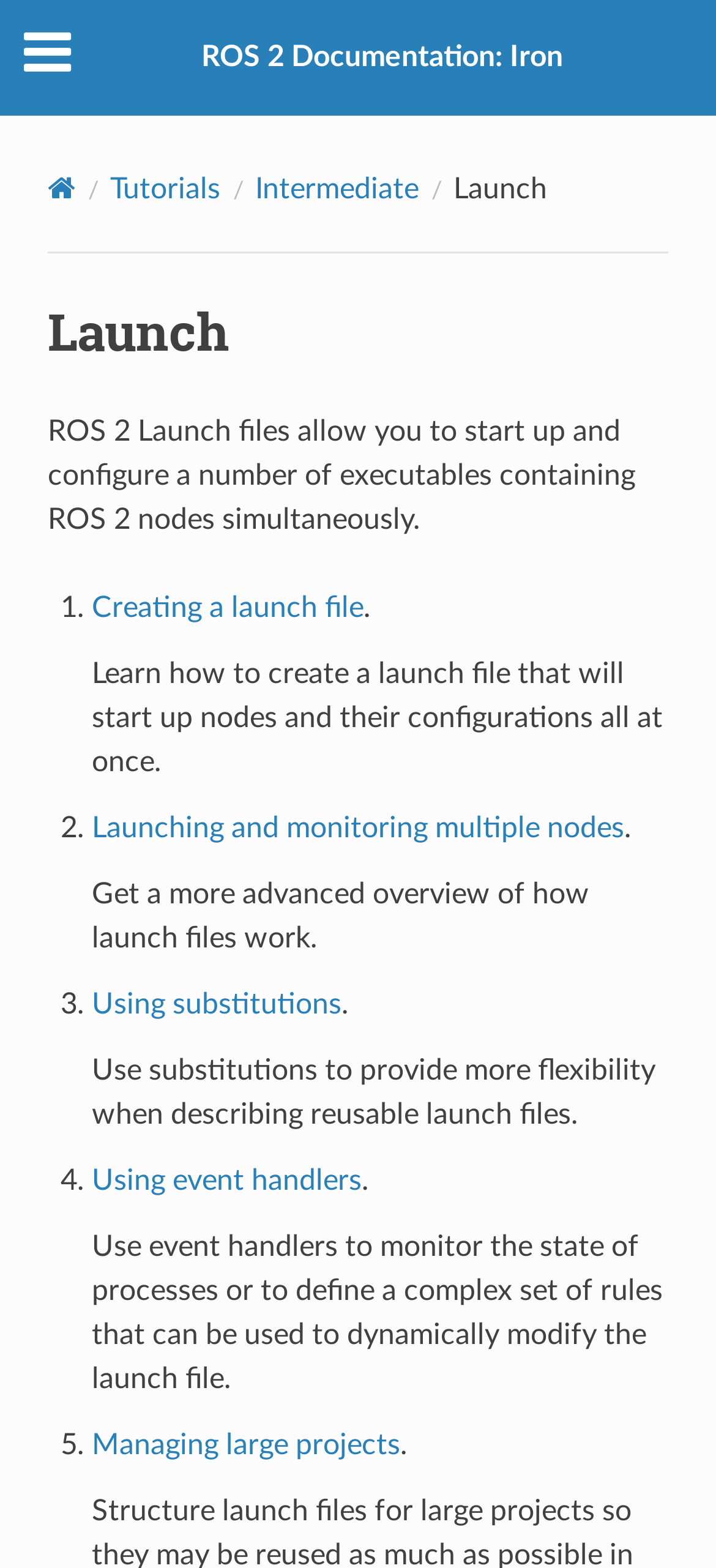Please answer the following question using a single word or phrase: 
How many topics are covered in the launch tutorial?

5